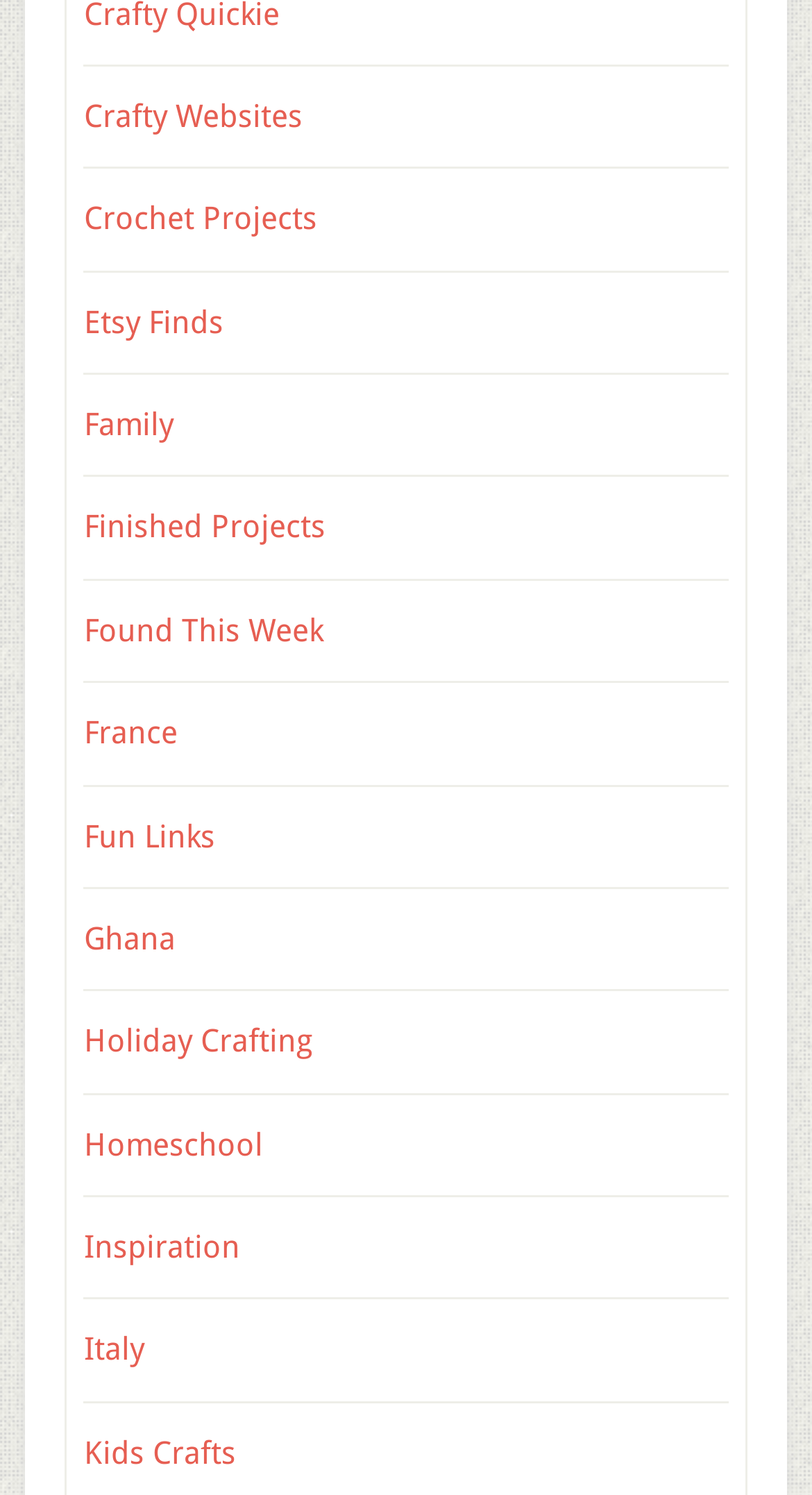Find the bounding box coordinates of the element to click in order to complete this instruction: "explore Crochet Projects". The bounding box coordinates must be four float numbers between 0 and 1, denoted as [left, top, right, bottom].

[0.103, 0.134, 0.39, 0.159]